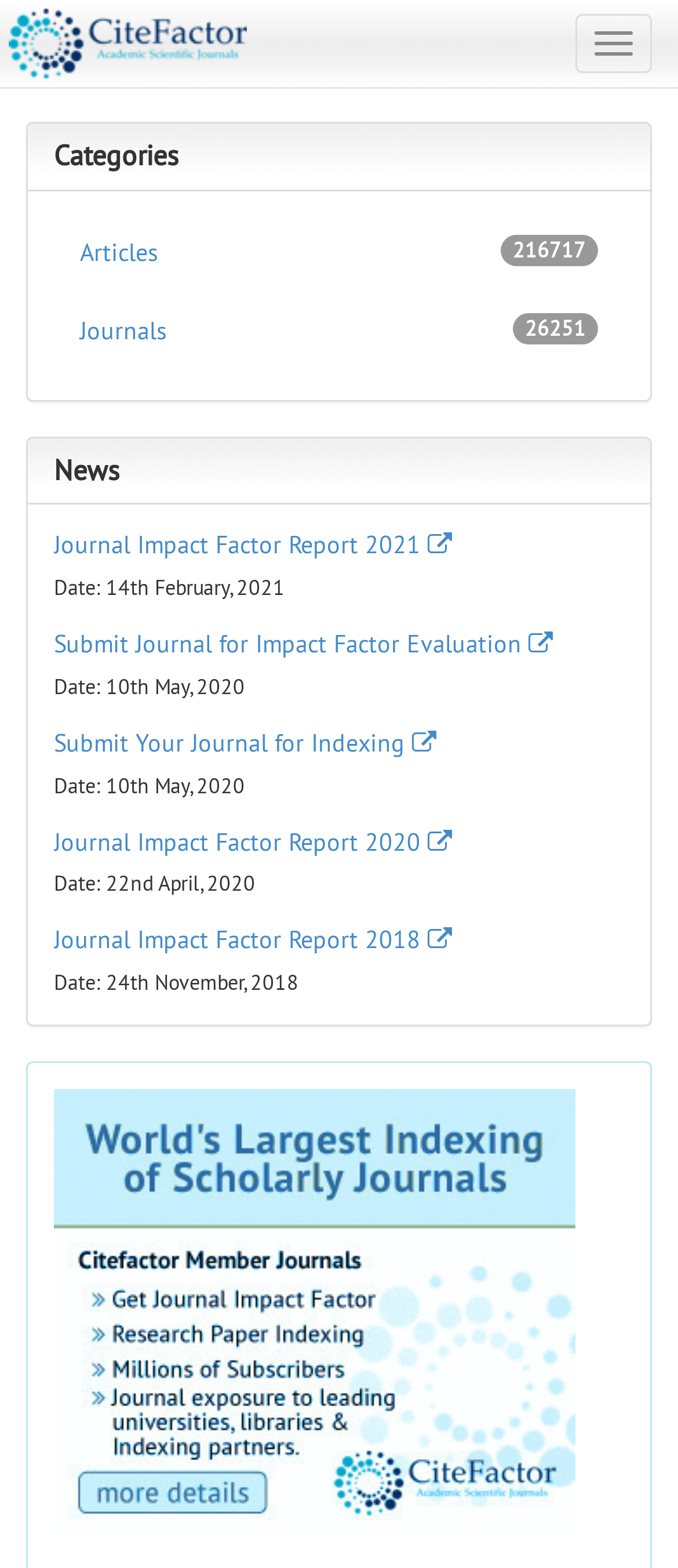Extract the bounding box for the UI element that matches this description: "parent_node: Toggle navigation".

[0.0, 0.0, 0.377, 0.055]